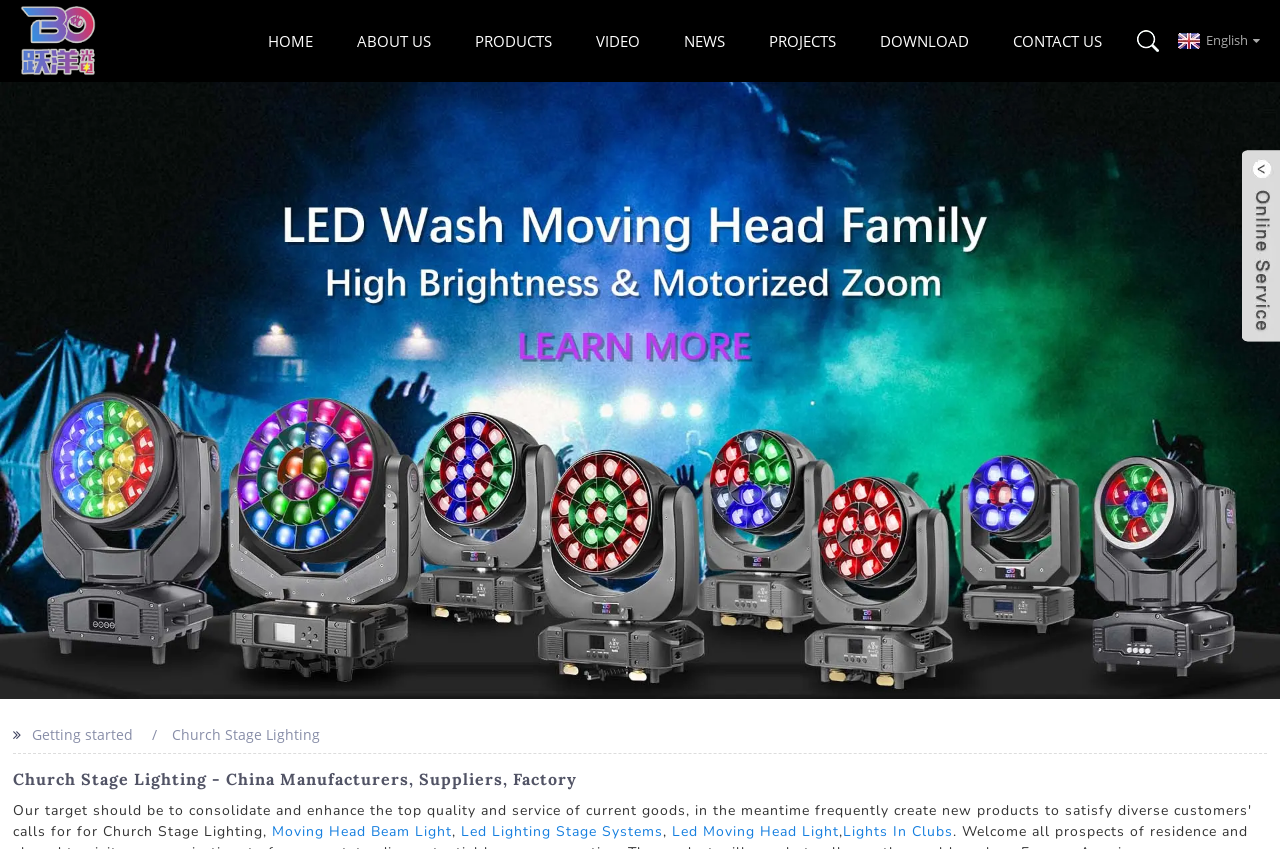Can you find and generate the webpage's heading?

Church Stage Lighting - China Manufacturers, Suppliers, Factory